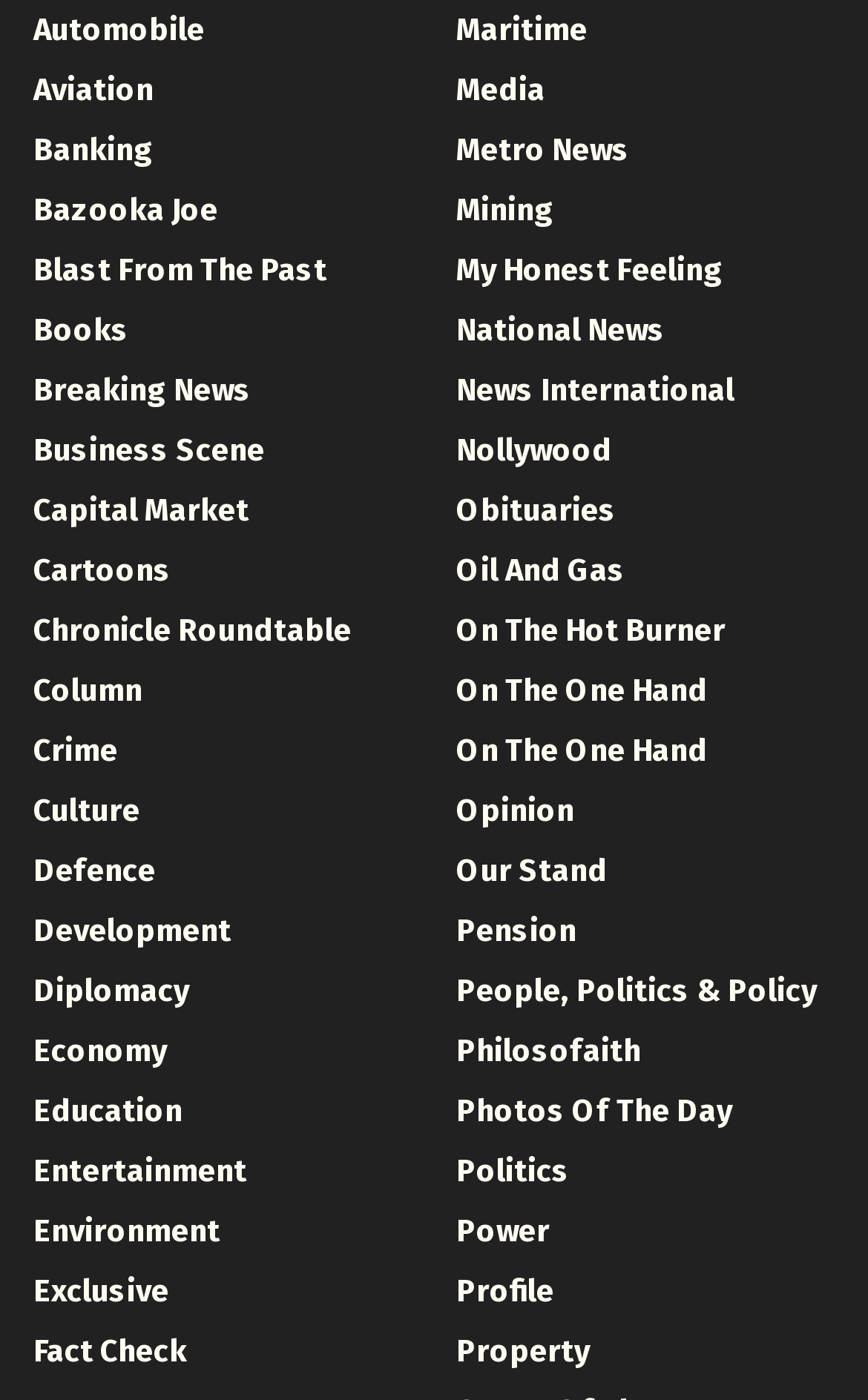Bounding box coordinates are specified in the format (top-left x, top-left y, bottom-right x, bottom-right y). All values are floating point numbers bounded between 0 and 1. Please provide the bounding box coordinate of the region this sentence describes: Business Scene

[0.038, 0.309, 0.305, 0.336]